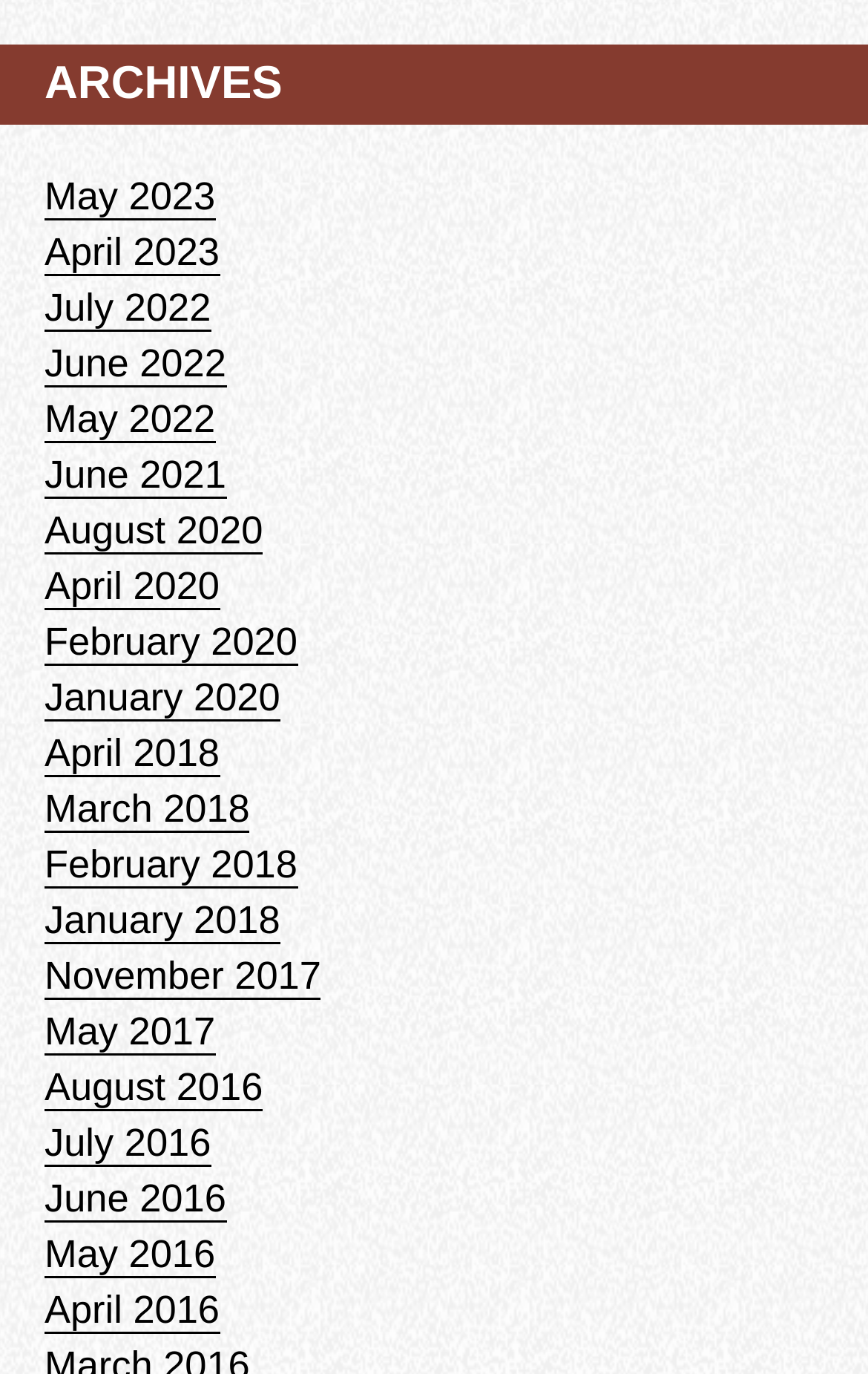What is the title of the archives section?
Provide a comprehensive and detailed answer to the question.

The title of the archives section is 'ARCHIVES' which is indicated by the heading element at the top of the webpage with a bounding box coordinate of [0.0, 0.032, 1.0, 0.091].